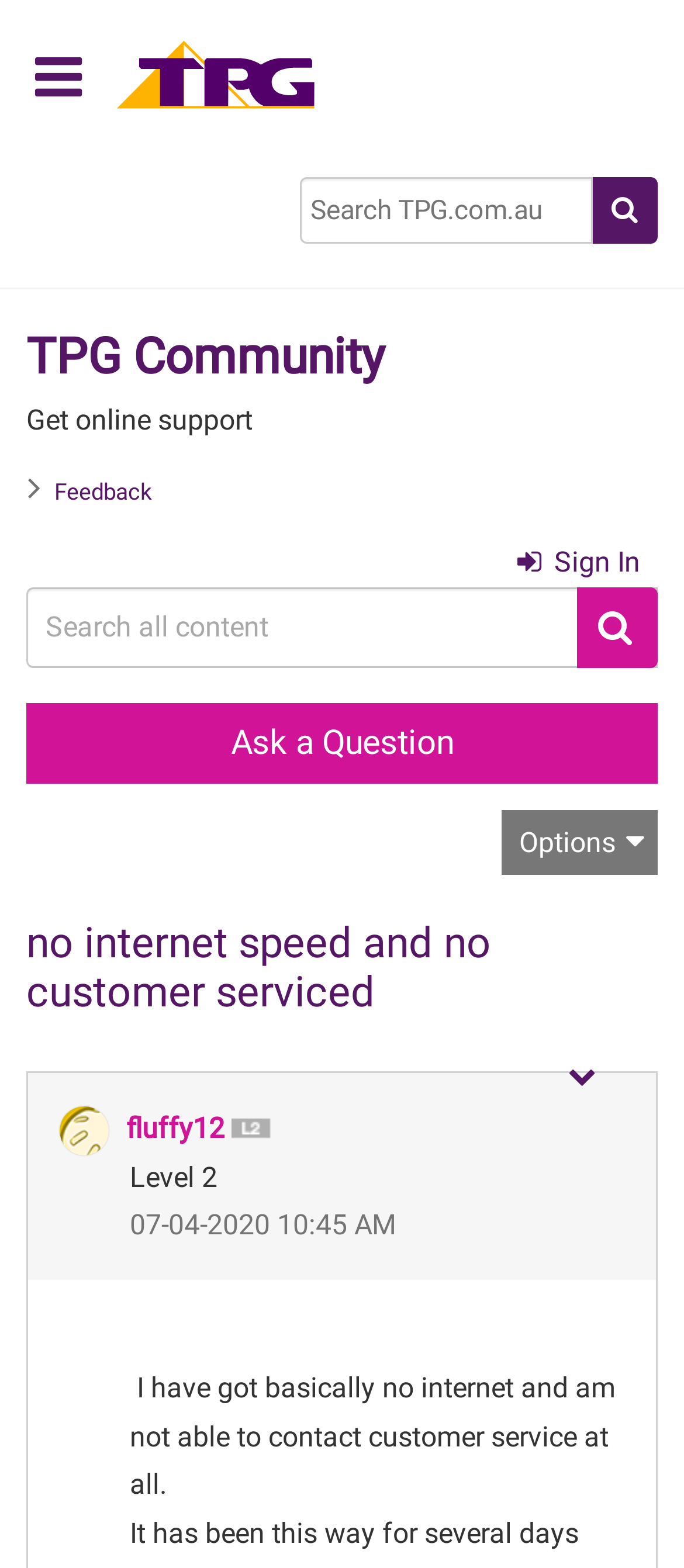What is the username of the post author?
Carefully analyze the image and provide a detailed answer to the question.

The username of the post author can be found next to the user's profile image, which is 'fluffy12'.